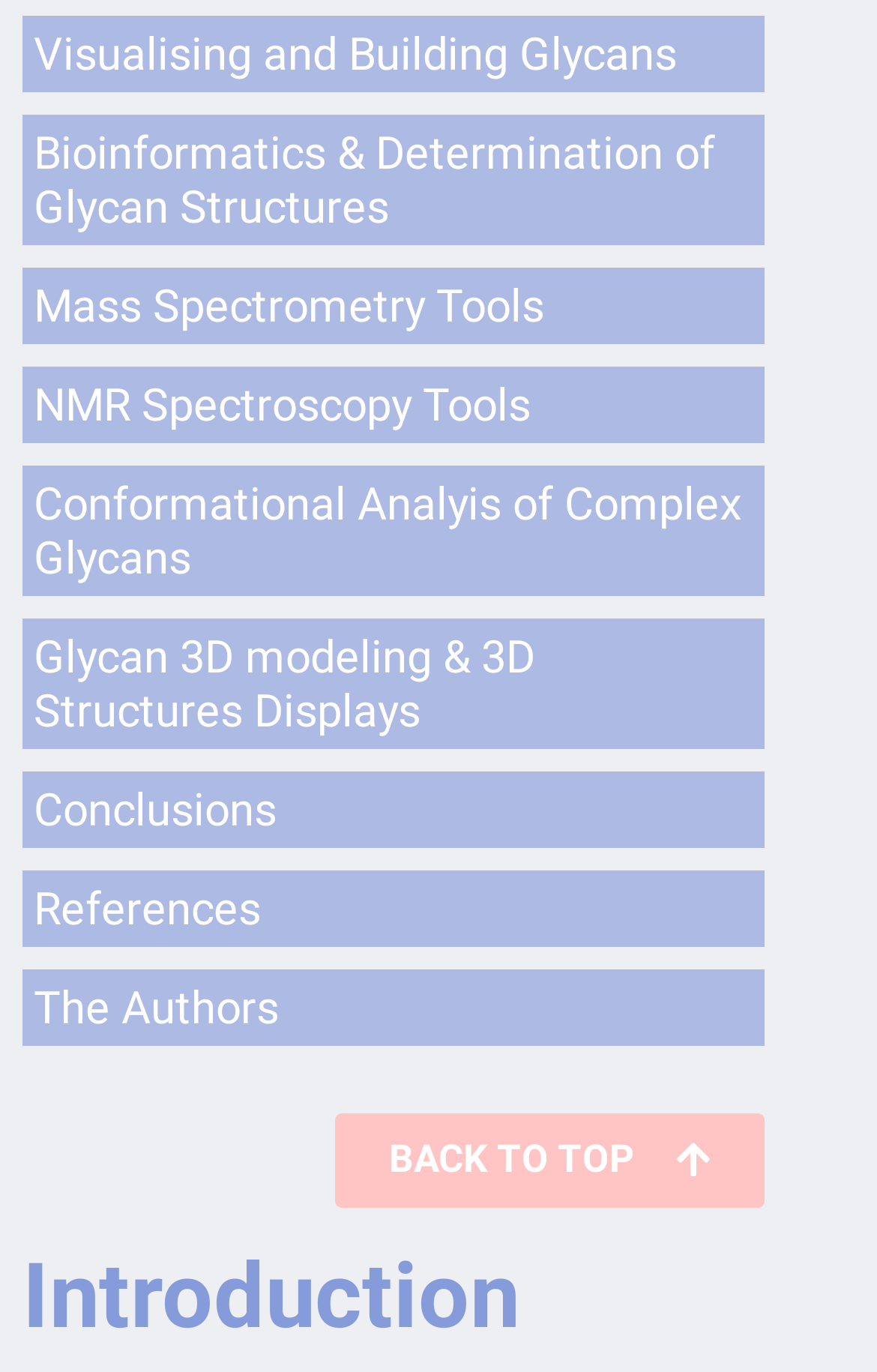What is the last link on the webpage?
Identify the answer in the screenshot and reply with a single word or phrase.

The Authors